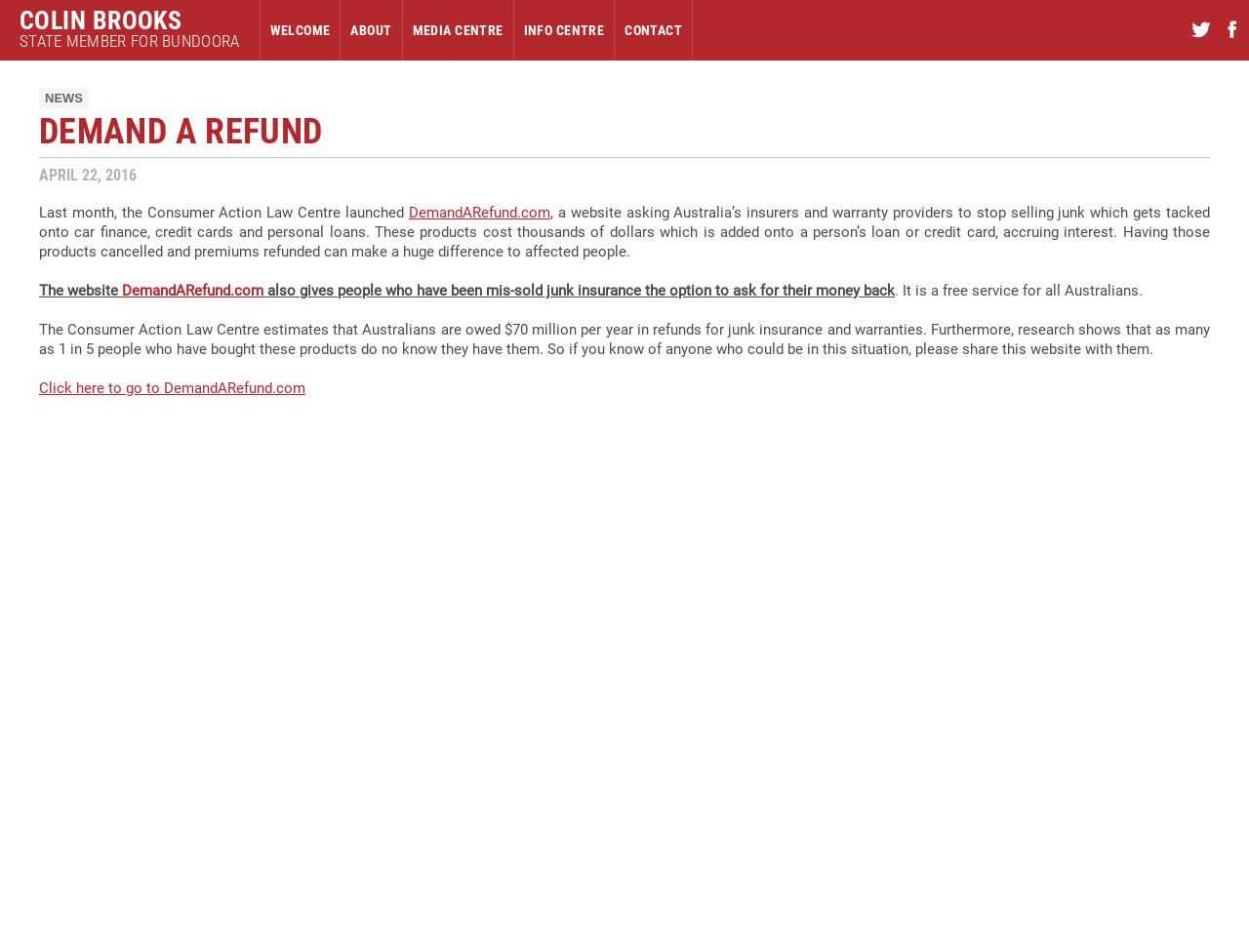Locate the bounding box coordinates of the clickable area to execute the instruction: "Visit the 'MEDIA CENTRE'". Provide the coordinates as four float numbers between 0 and 1, represented as [left, top, right, bottom].

[0.322, 0.0, 0.411, 0.064]